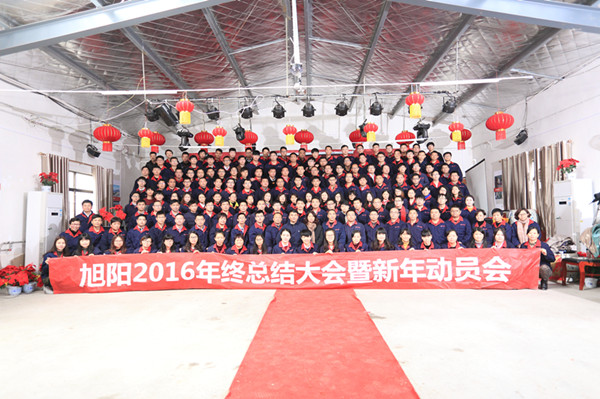Based on the visual content of the image, answer the question thoroughly: What is the color of the banner?

The color of the banner is red, which is a prominent color in the image, adding to the celebratory atmosphere and matching the red lanterns and carpet.